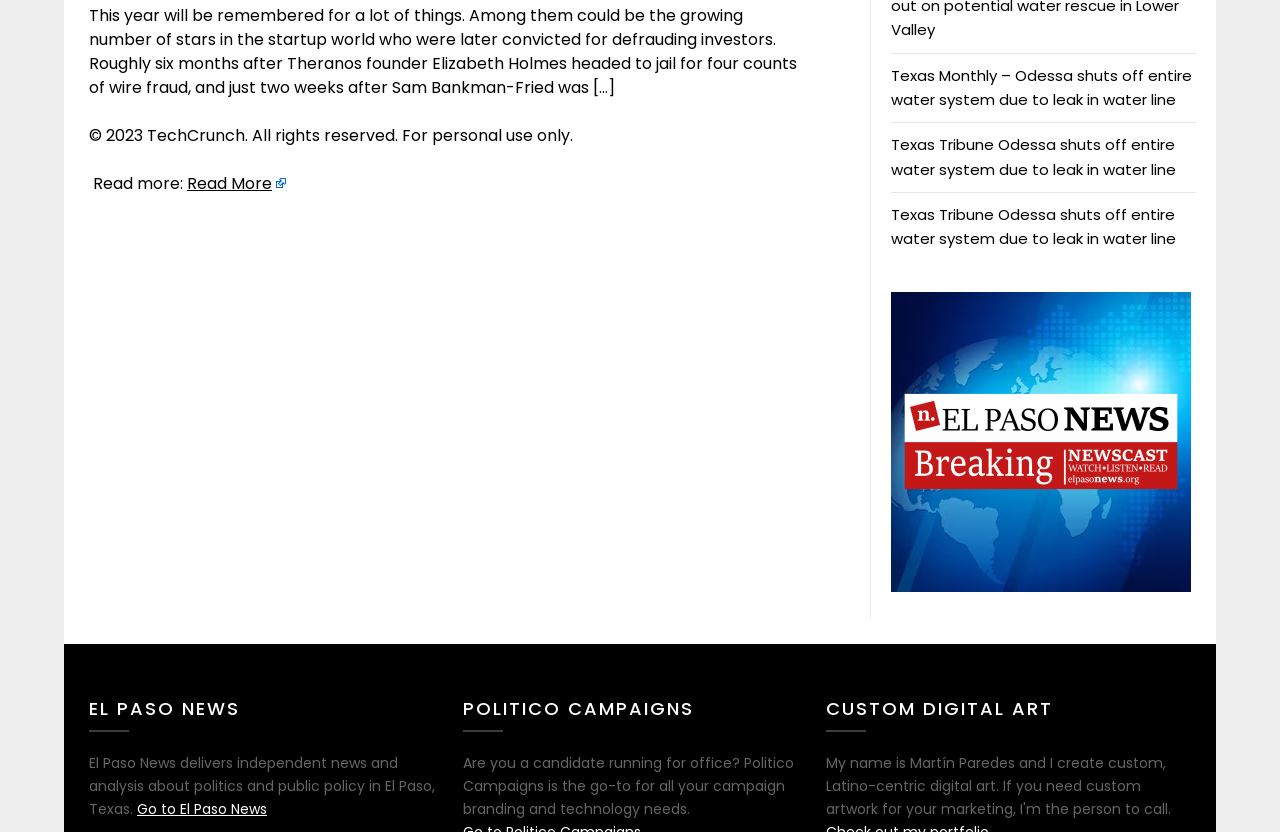From the webpage screenshot, identify the region described by Read More. Provide the bounding box coordinates as (top-left x, top-left y, bottom-right x, bottom-right y), with each value being a floating point number between 0 and 1.

[0.146, 0.207, 0.224, 0.235]